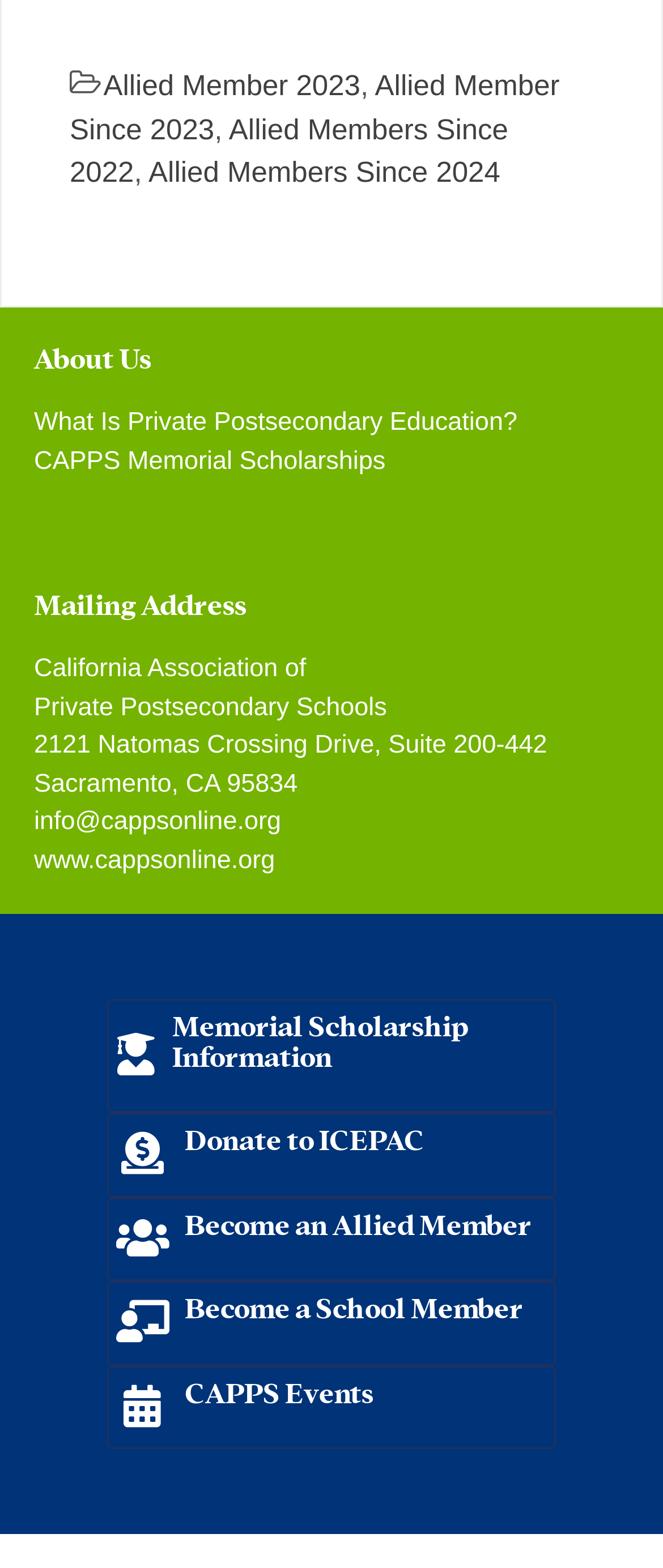Identify the bounding box for the UI element described as: "What Is Private Postsecondary Education?". The coordinates should be four float numbers between 0 and 1, i.e., [left, top, right, bottom].

[0.051, 0.26, 0.78, 0.279]